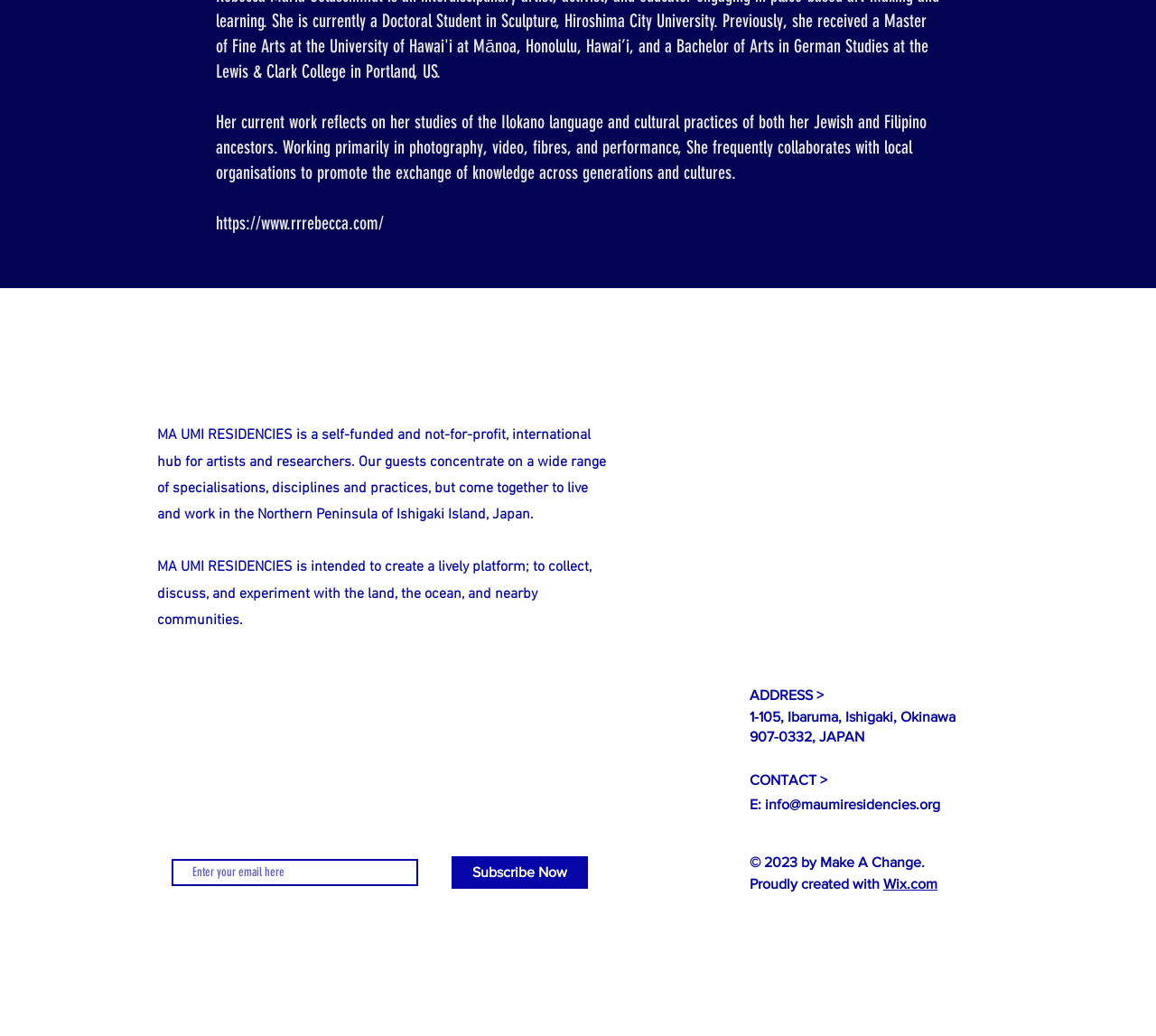Provide the bounding box coordinates of the UI element this sentence describes: "https://www.rrrebecca.com/".

[0.187, 0.205, 0.332, 0.226]